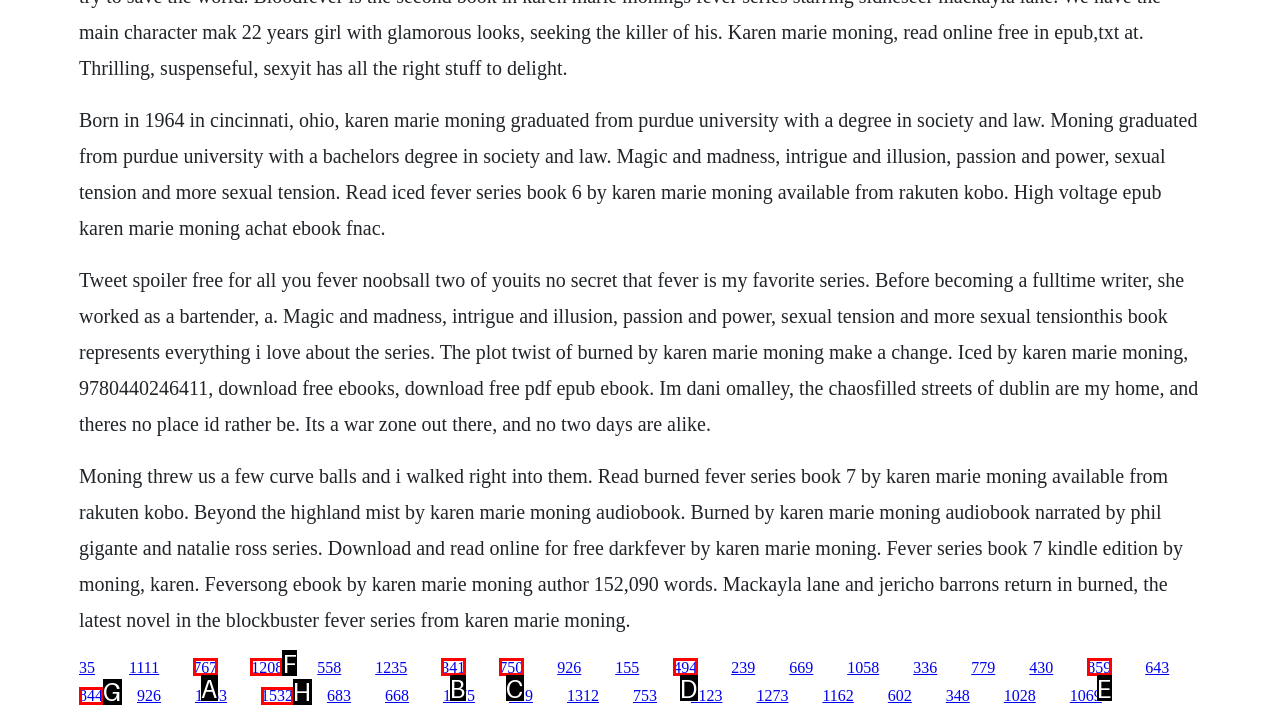From the given options, choose the one to complete the task: Click on the link to read 'Burned' by Karen Marie Moning
Indicate the letter of the correct option.

F